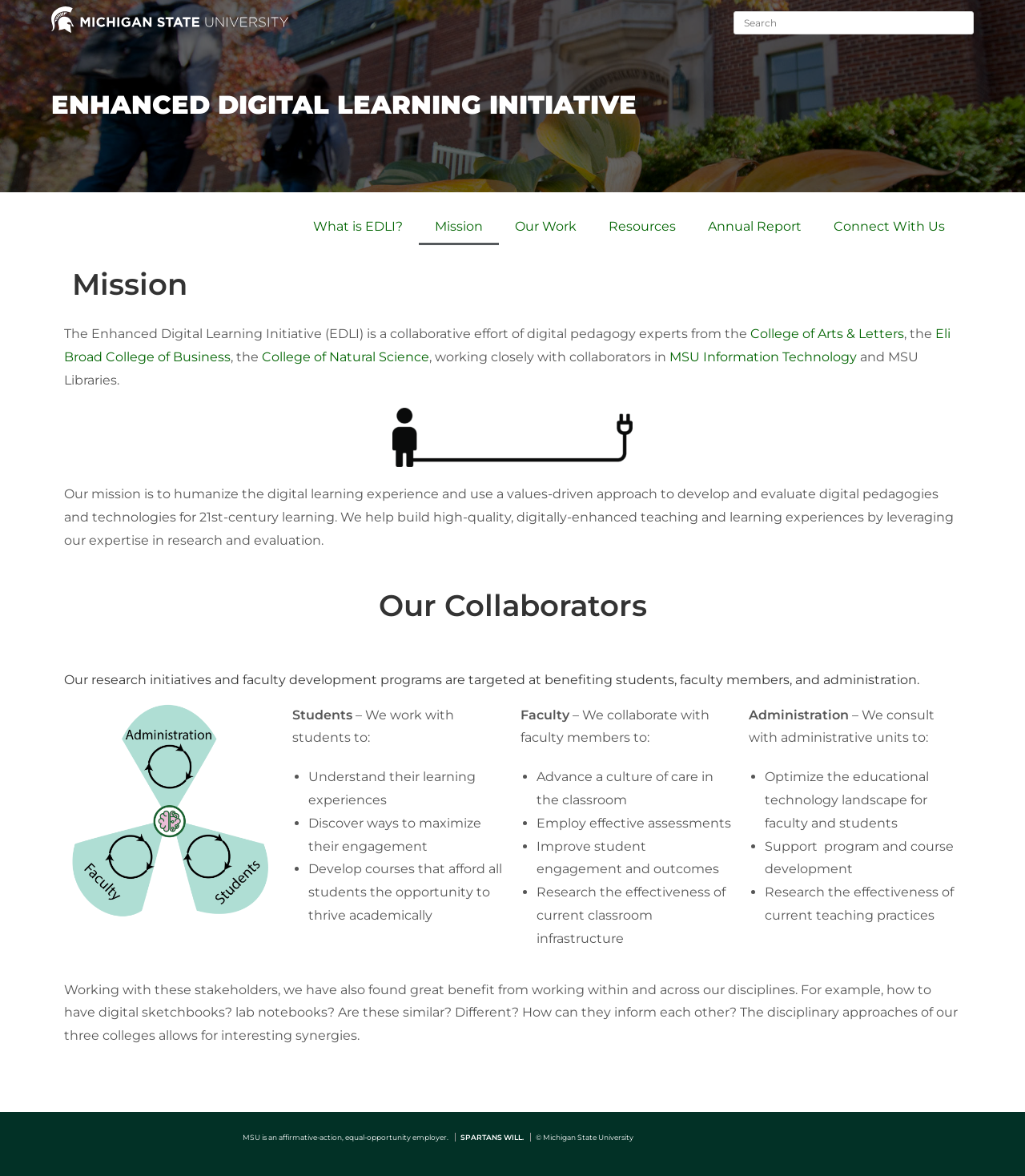What is the mission of EDLI?
Look at the image and answer with only one word or phrase.

Humanize digital learning experience